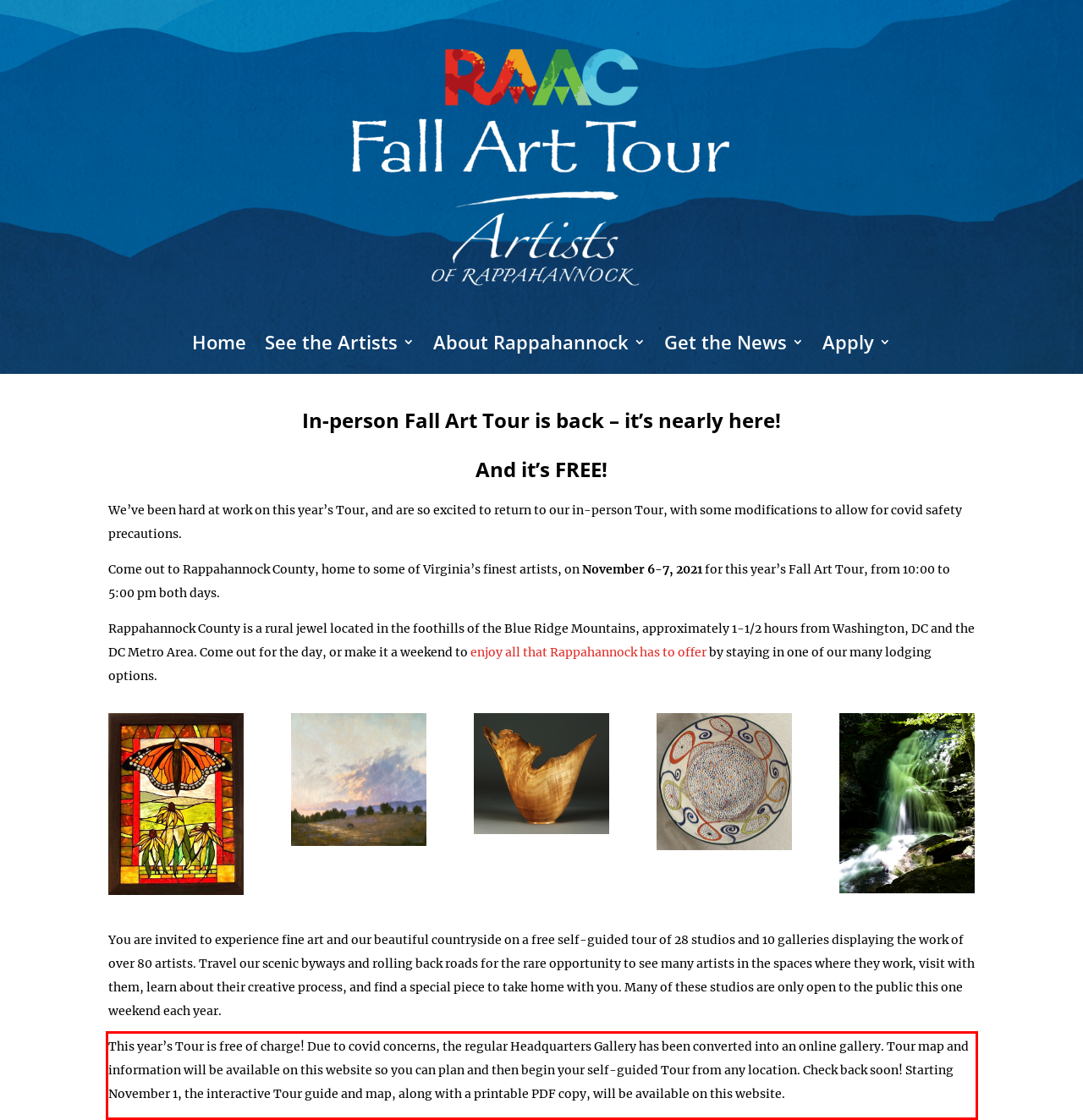Please identify the text within the red rectangular bounding box in the provided webpage screenshot.

This year’s Tour is free of charge! Due to covid concerns, the regular Headquarters Gallery has been converted into an online gallery. Tour map and information will be available on this website so you can plan and then begin your self-guided Tour from any location. Check back soon! Starting November 1, the interactive Tour guide and map, along with a printable PDF copy, will be available on this website.